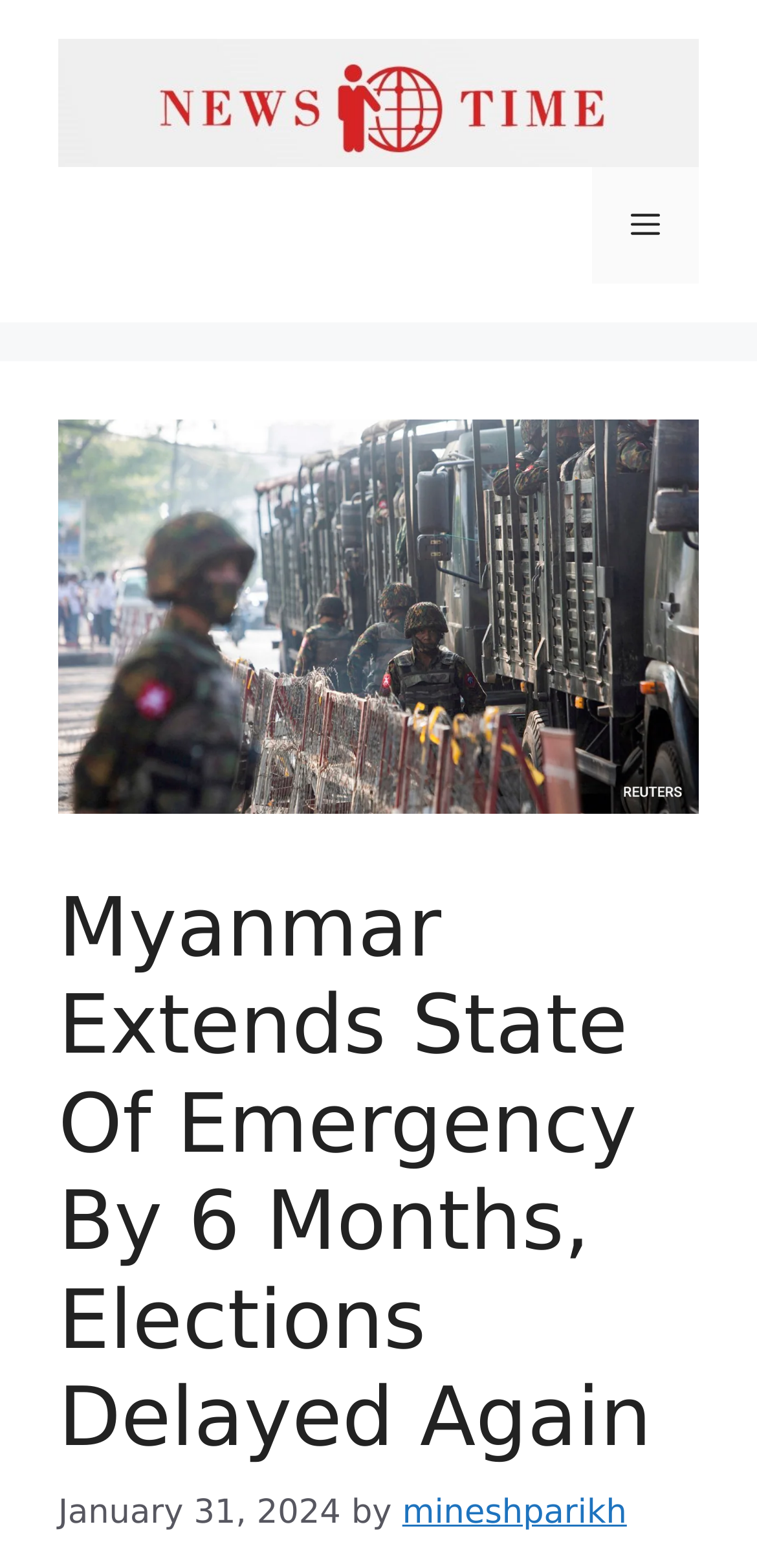Determine the bounding box for the UI element as described: "alt="newstime"". The coordinates should be represented as four float numbers between 0 and 1, formatted as [left, top, right, bottom].

[0.077, 0.053, 0.923, 0.078]